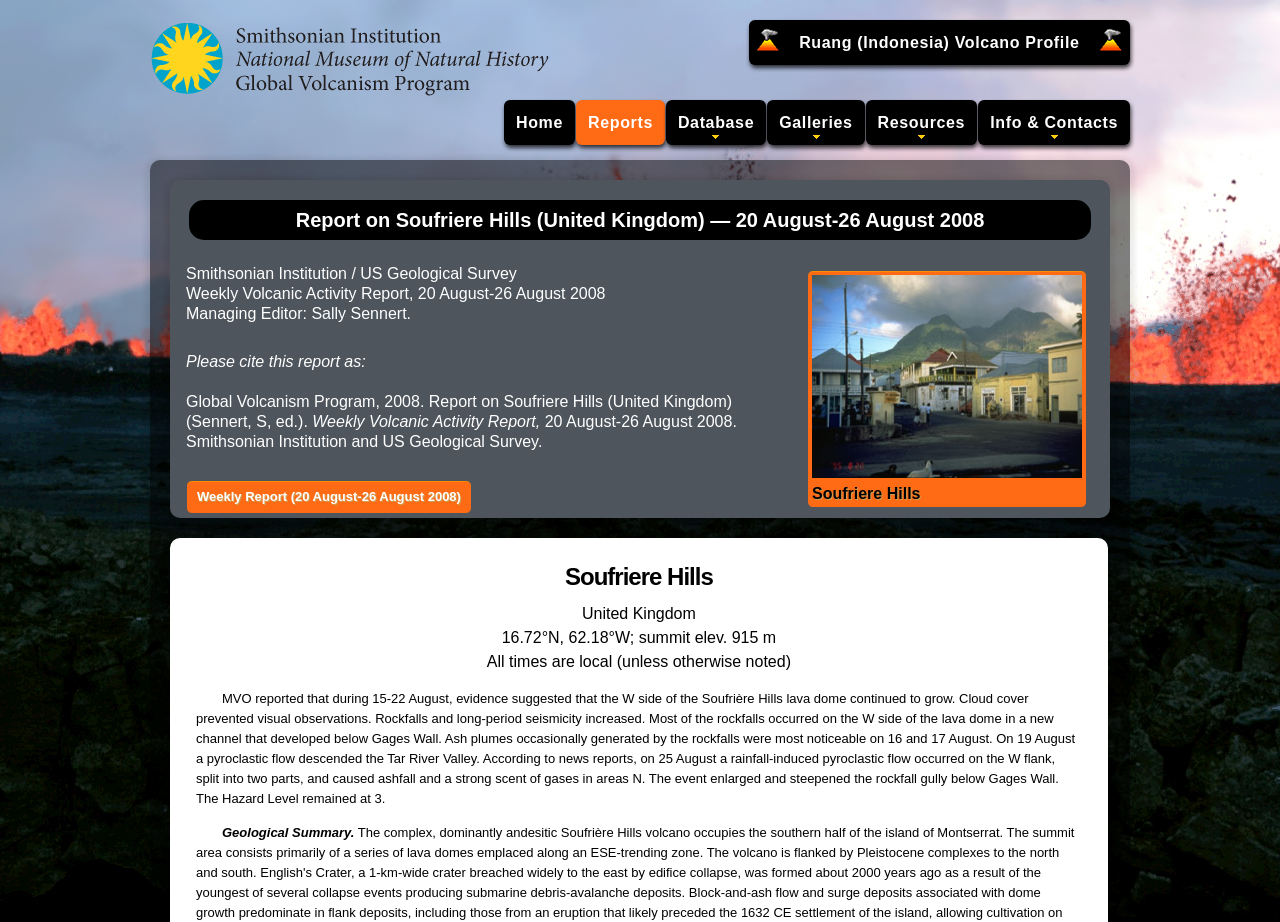Pinpoint the bounding box coordinates of the element to be clicked to execute the instruction: "Access the weekly report".

[0.145, 0.521, 0.369, 0.557]